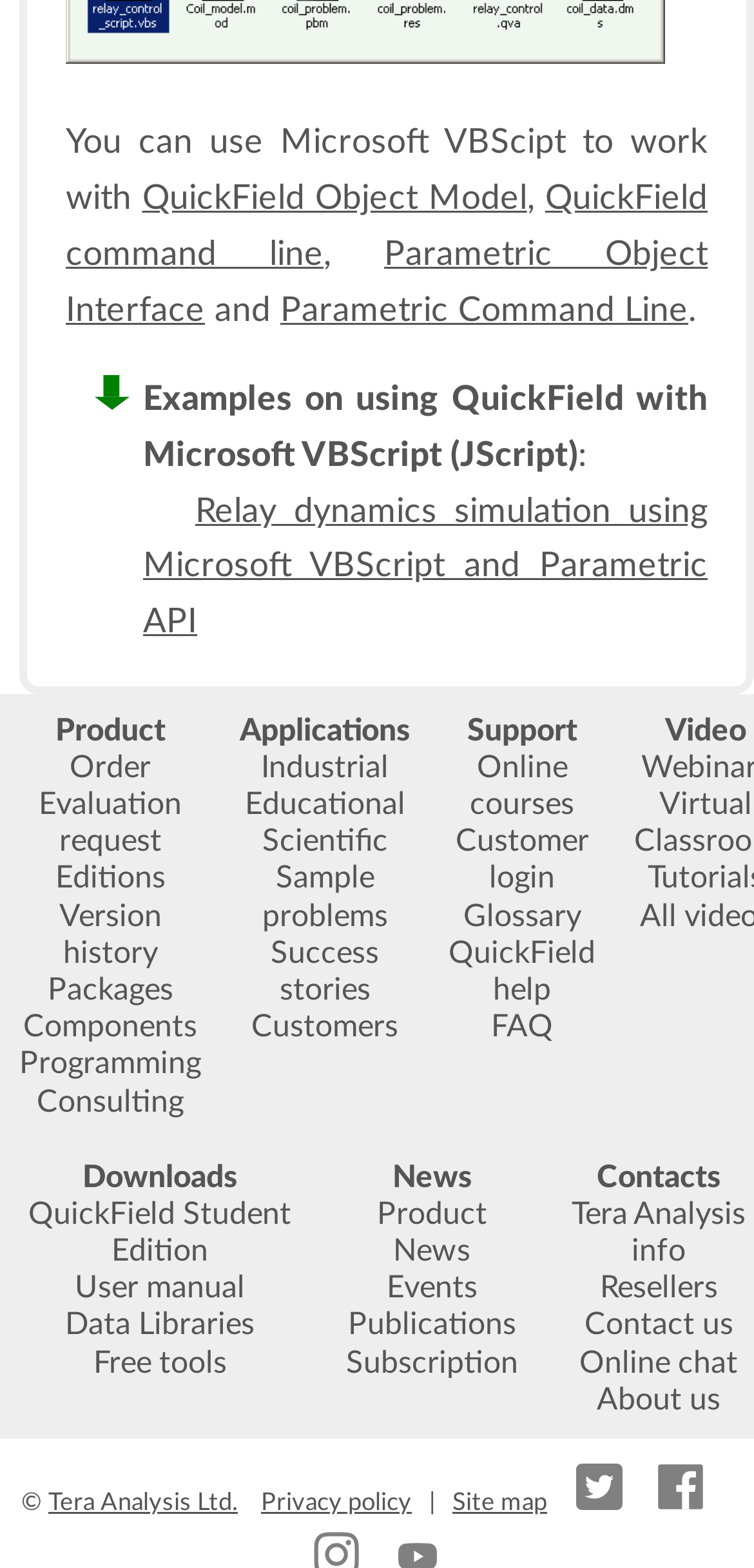What is the purpose of the 'QuickField help' link?
Observe the image and answer the question with a one-word or short phrase response.

To provide help